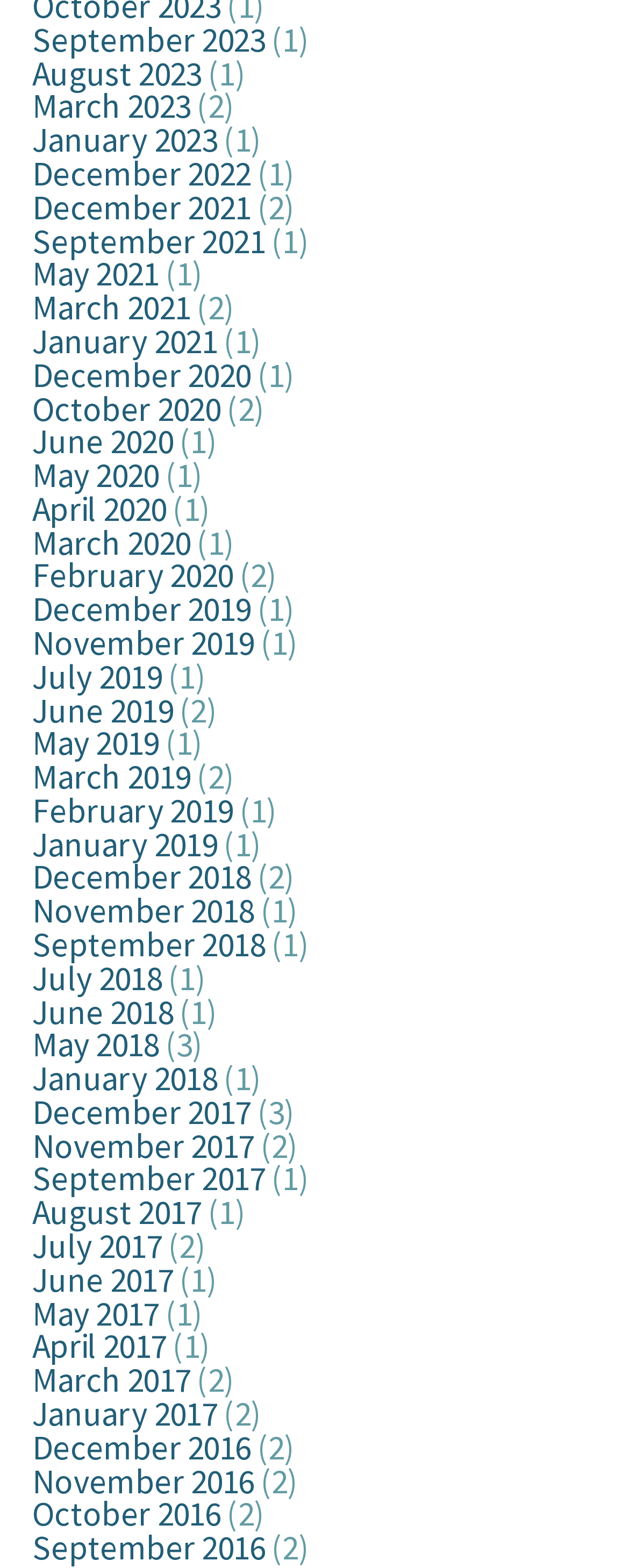Provide the bounding box coordinates of the HTML element described by the text: "October 2016".

[0.051, 0.952, 0.351, 0.979]